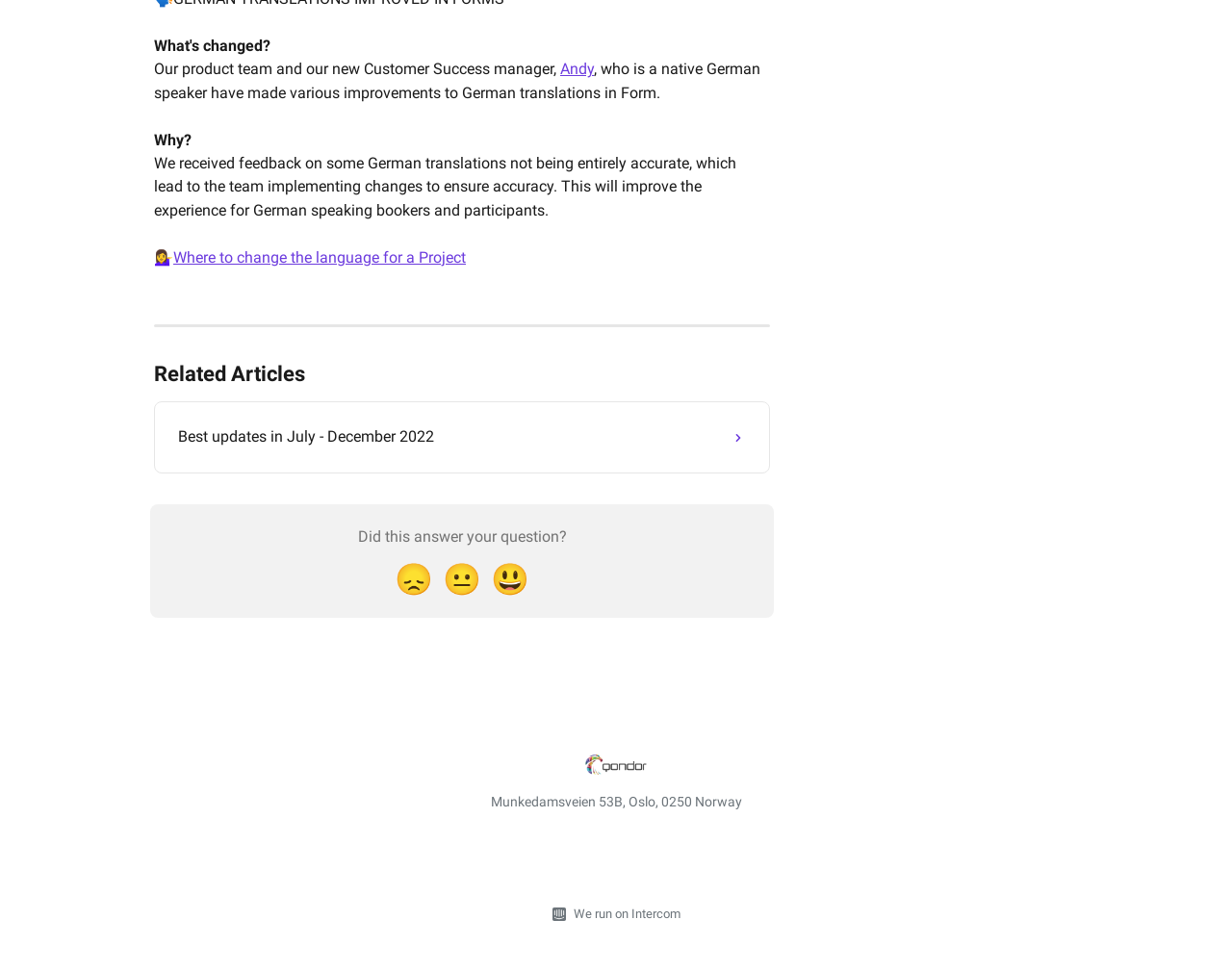Please locate the bounding box coordinates of the element's region that needs to be clicked to follow the instruction: "Click on the link to learn more about Andy". The bounding box coordinates should be provided as four float numbers between 0 and 1, i.e., [left, top, right, bottom].

[0.455, 0.062, 0.482, 0.08]